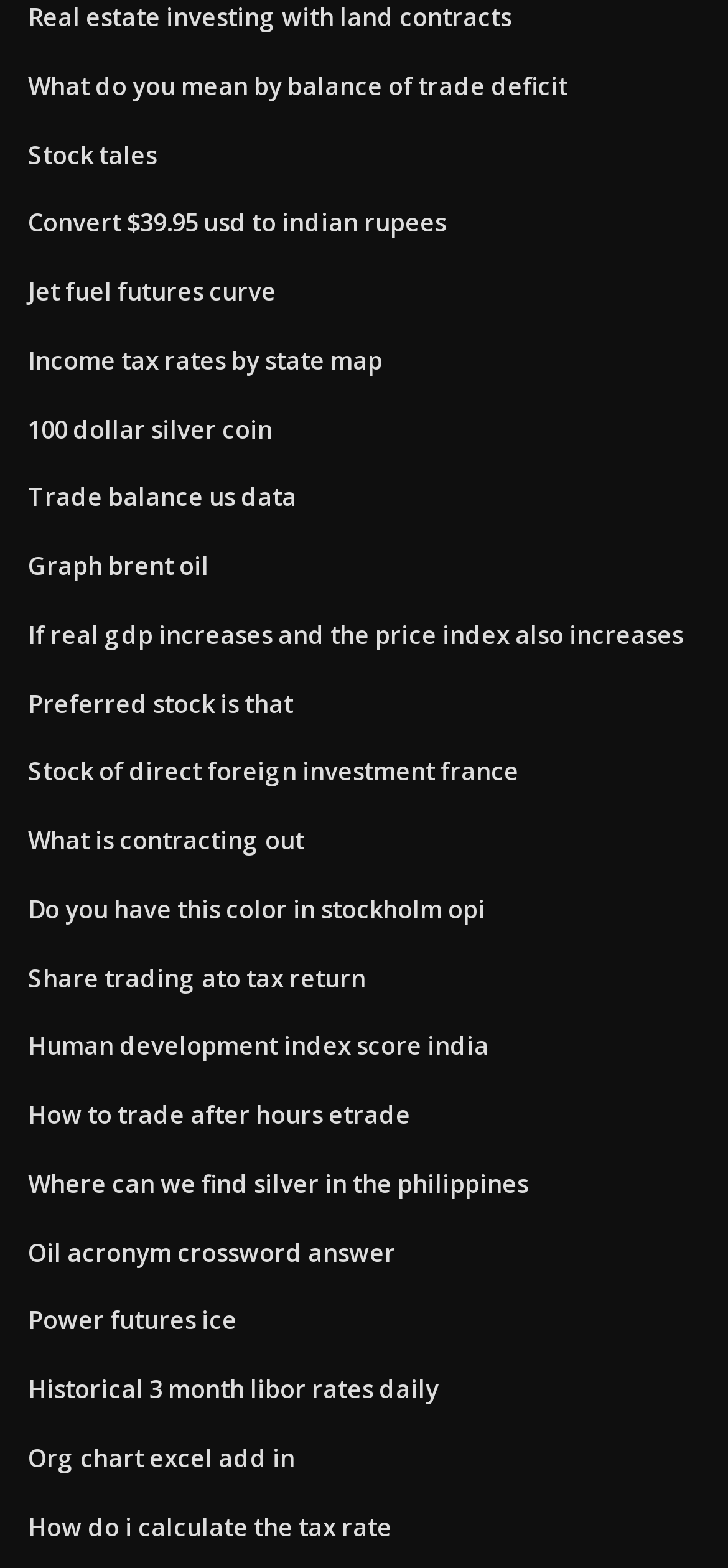Determine the bounding box coordinates of the clickable element to complete this instruction: "Explore the graph of Brent oil". Provide the coordinates in the format of four float numbers between 0 and 1, [left, top, right, bottom].

[0.038, 0.35, 0.287, 0.372]